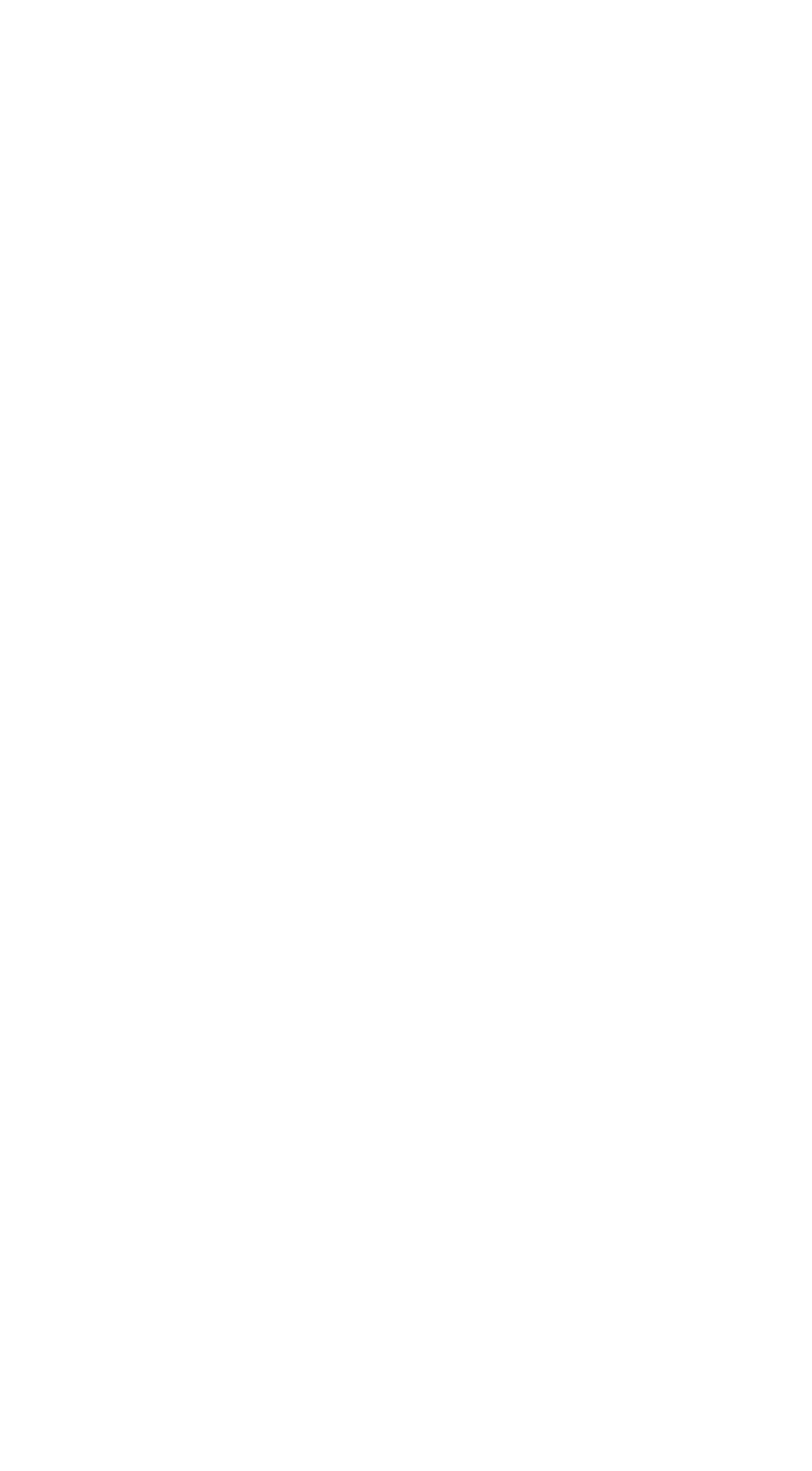Answer this question in one word or a short phrase: Is the 'sitemap' link located at the top or bottom of the page?

Bottom